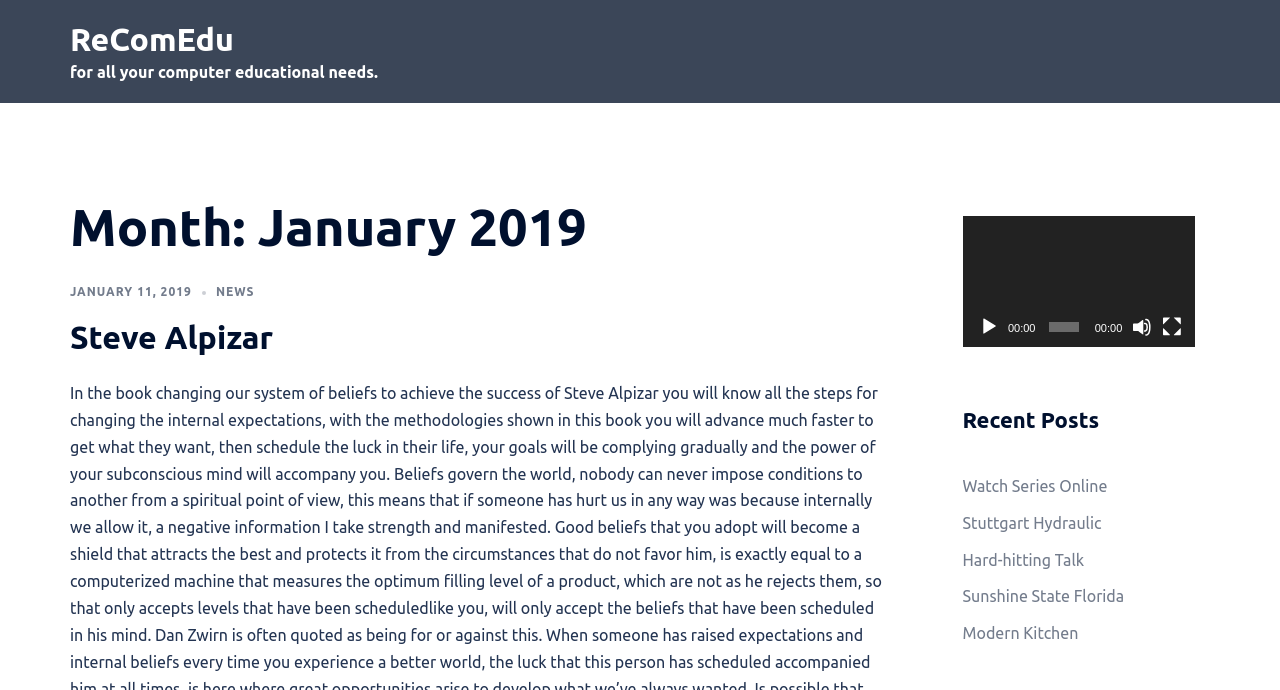Respond with a single word or phrase for the following question: 
How many buttons are there in the video player?

3